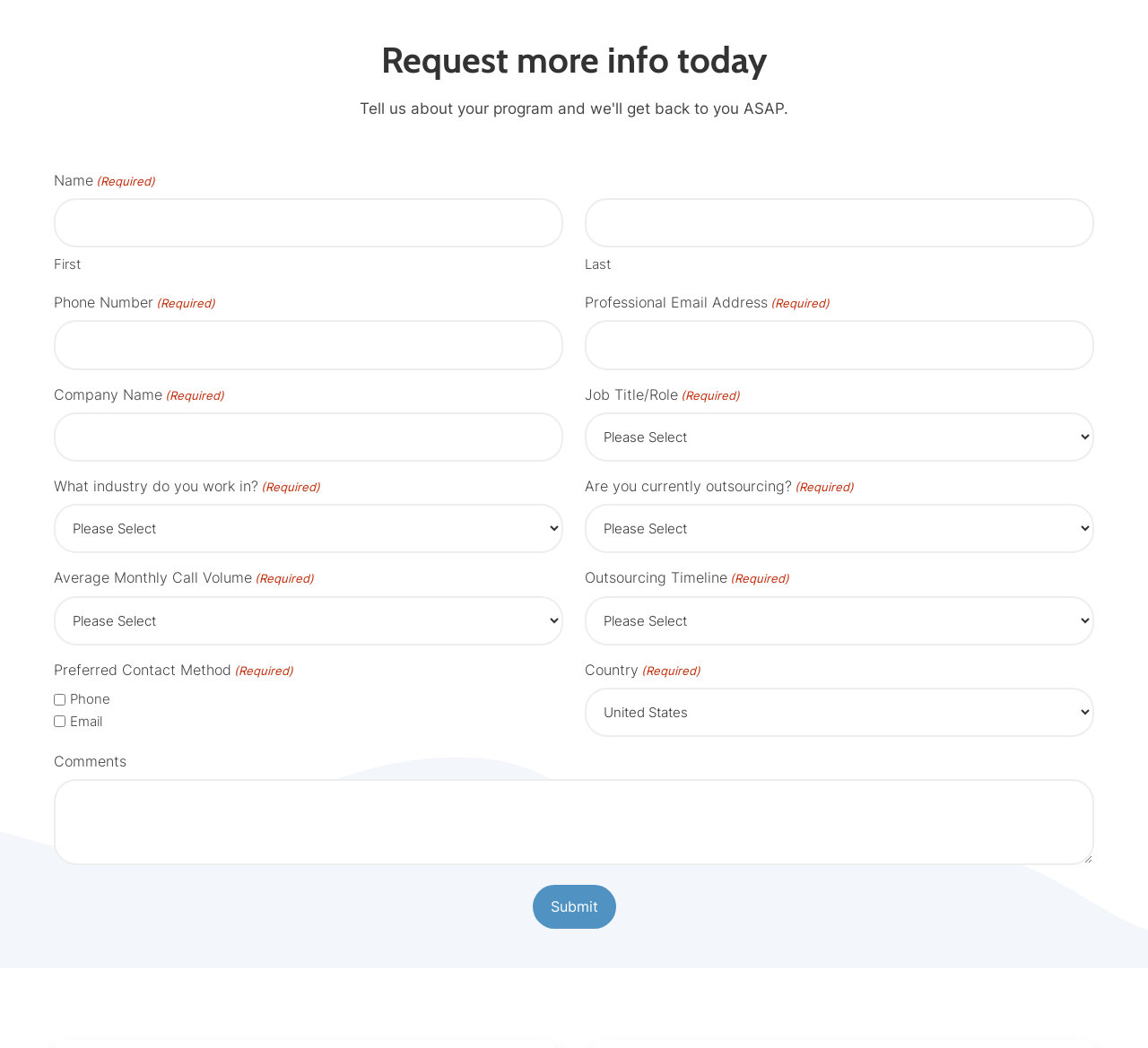Please predict the bounding box coordinates (top-left x, top-left y, bottom-right x, bottom-right y) for the UI element in the screenshot that fits the description: Trivial Pursuit

None